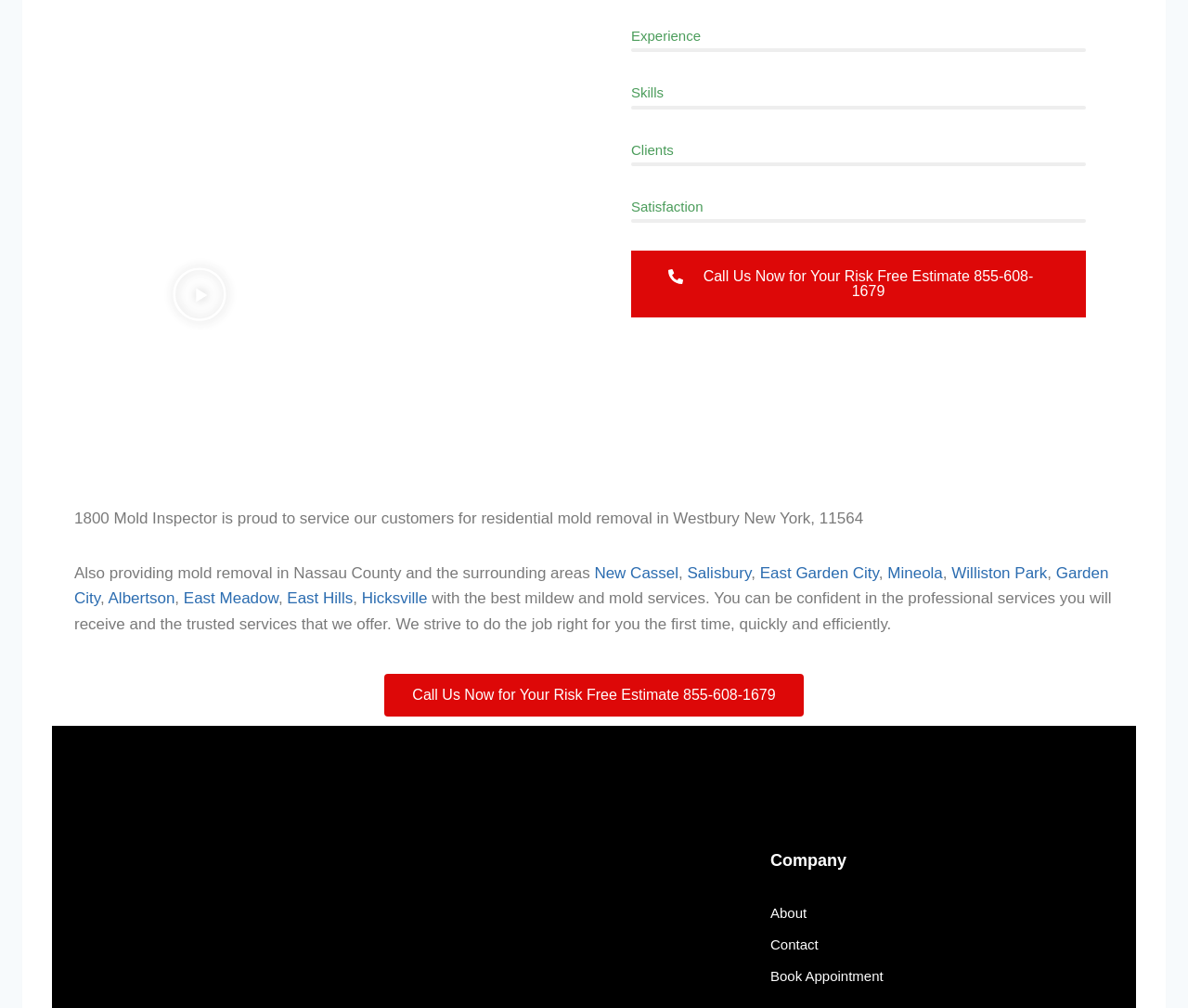Please predict the bounding box coordinates of the element's region where a click is necessary to complete the following instruction: "Learn more about the G5 Gives Back Initiative Program". The coordinates should be represented by four float numbers between 0 and 1, i.e., [left, top, right, bottom].

None